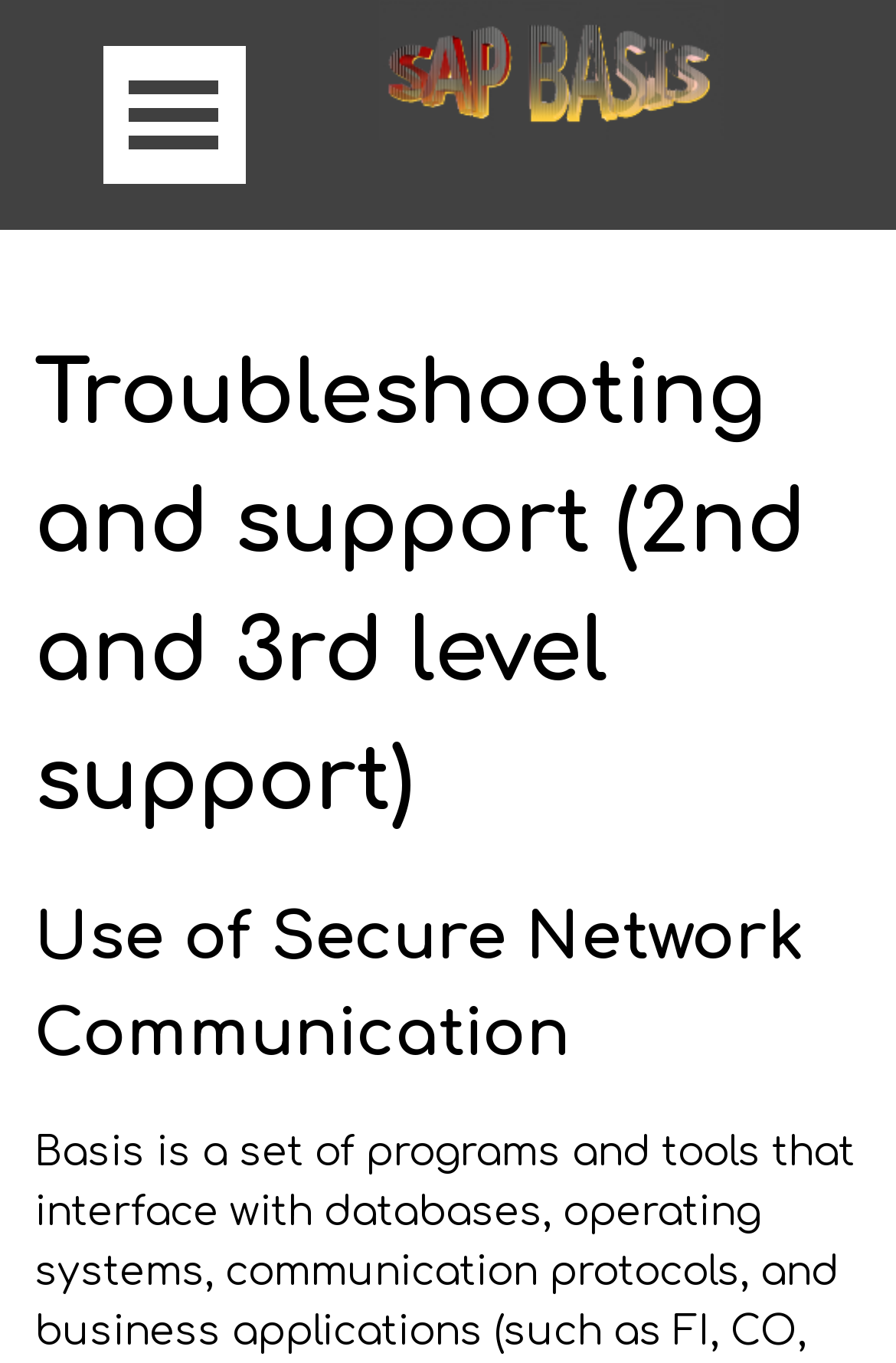Extract the bounding box coordinates for the HTML element that matches this description: "alt="SAP Basis"". The coordinates should be four float numbers between 0 and 1, i.e., [left, top, right, bottom].

[0.423, 0.0, 0.808, 0.032]